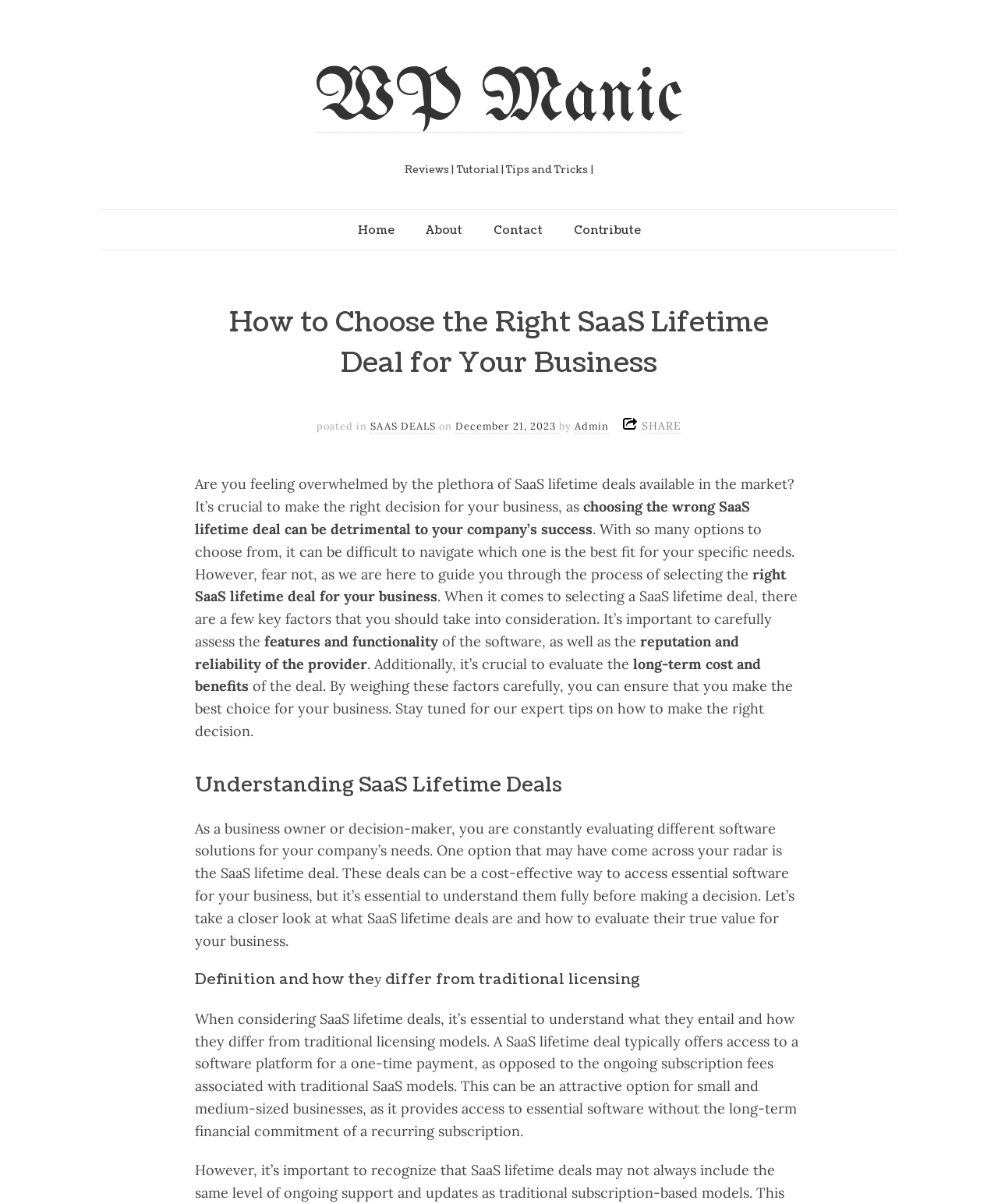Could you determine the bounding box coordinates of the clickable element to complete the instruction: "Check the 'SAAS DEALS' category"? Provide the coordinates as four float numbers between 0 and 1, i.e., [left, top, right, bottom].

[0.371, 0.349, 0.436, 0.36]